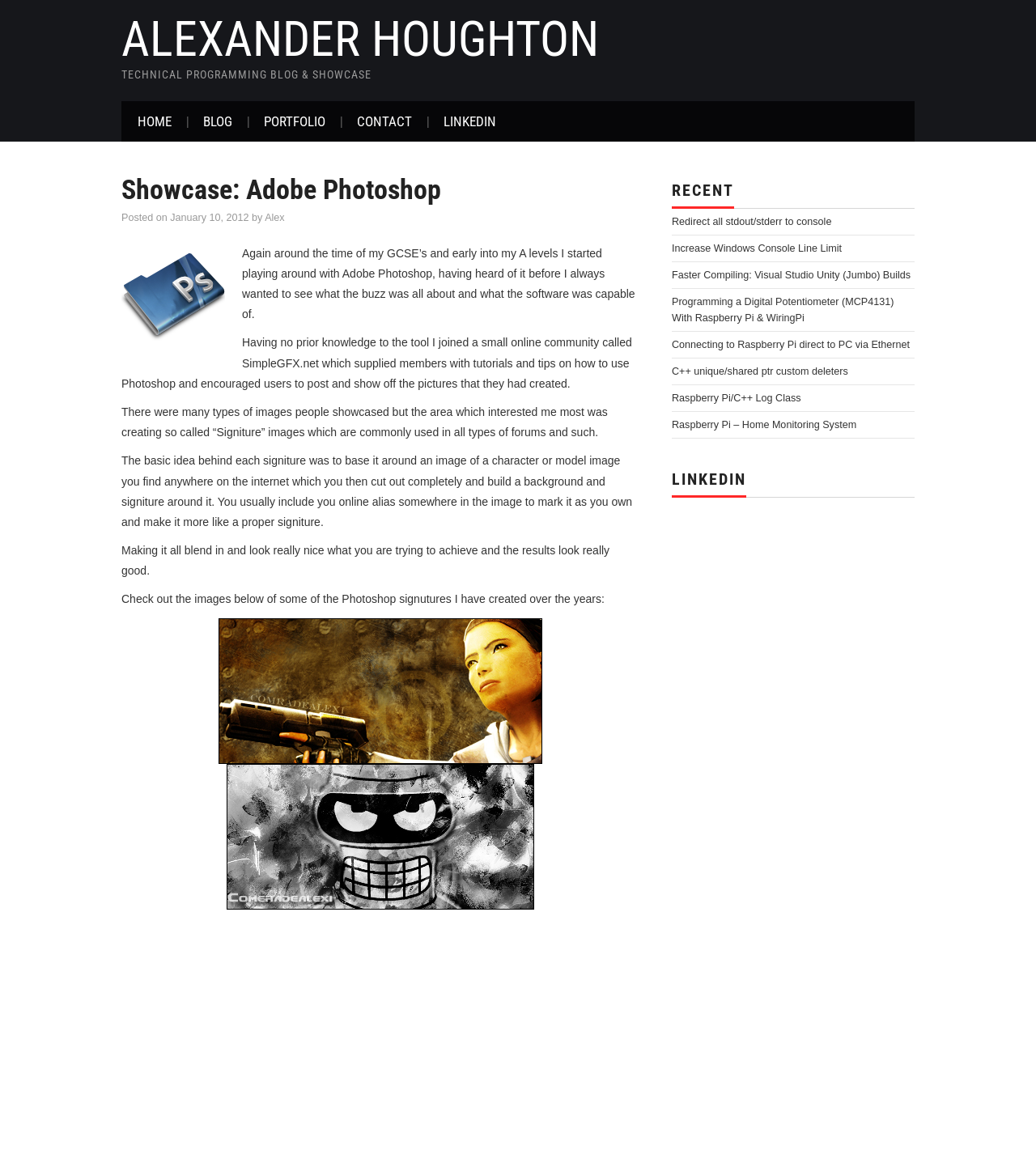Answer the question with a single word or phrase: 
What is the purpose of a signiture image?

To mark as own